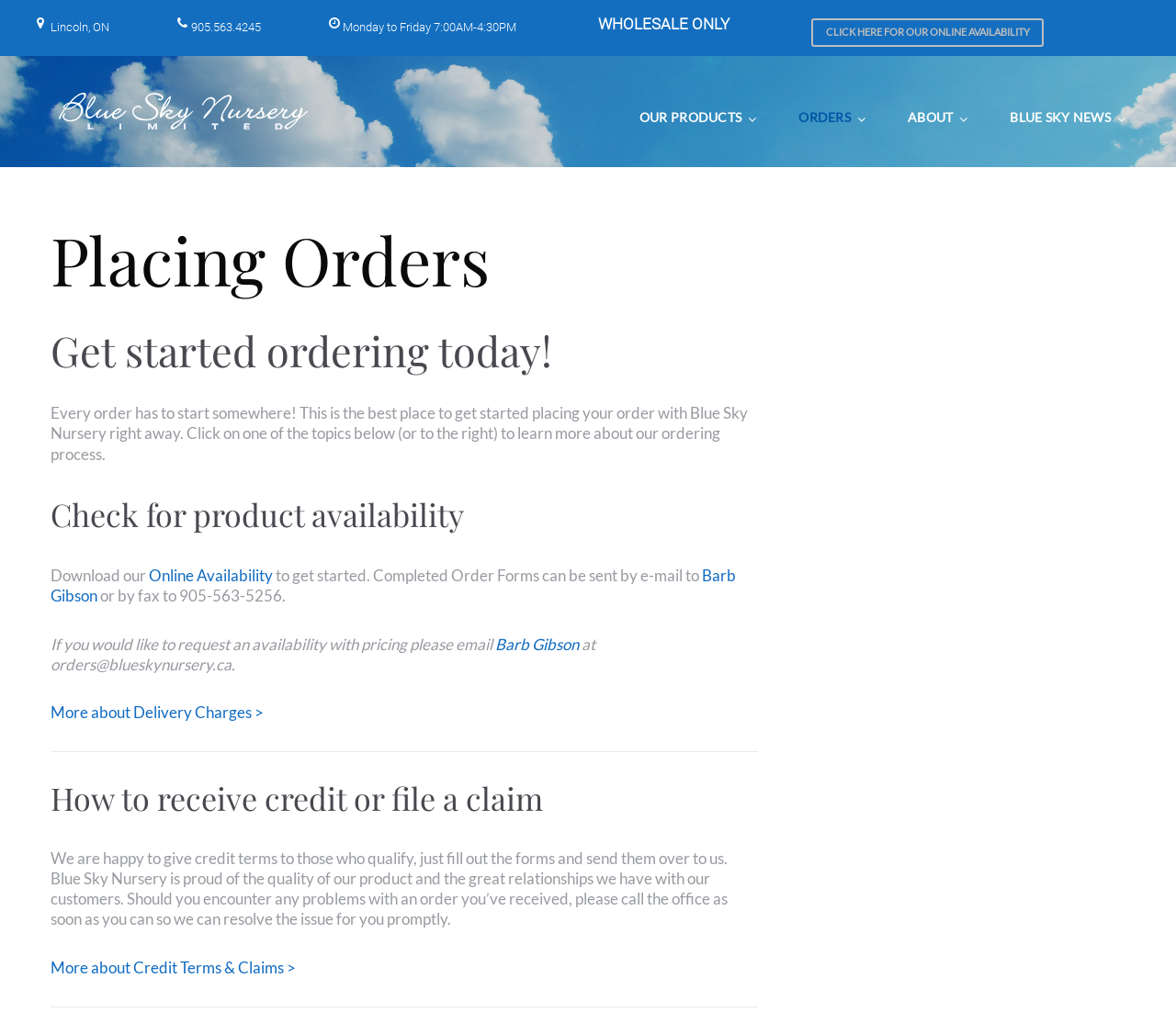Create a full and detailed caption for the entire webpage.

The webpage is about the orders section of Blue Sky Nursery, a wholesale nursery. At the top left, there is a logo of Blue Sky Nursery, which is an image with a link to the nursery's homepage. Below the logo, there are three lines of text: the nursery's location in Lincoln, ON, its phone number, and its business hours.

To the right of the logo, there are four links: "OUR PRODUCTS", "ORDERS", "ABOUT", and "BLUE SKY NEWS". The "ORDERS" link is currently focused.

Below the top section, there is a heading that says "Orders" and a subheading that says "Placing Orders". There is a brief introduction to placing orders with Blue Sky Nursery, followed by a section that explains how to get started with ordering. This section has three topics: "Check for product availability", "Download our Online Availability", and "Completed Order Forms can be sent by e-mail or fax".

The "Check for product availability" section has a link to "Online Availability" and an email address to send completed order forms. There is also a fax number provided. Below this section, there is a separator line.

The next section is about how to receive credit or file a claim. It explains the nursery's credit terms and how to resolve any issues with an order. There is a link to "More about Credit Terms & Claims" at the bottom of this section. Another separator line follows.

Overall, the webpage provides information and resources for wholesale customers to place orders with Blue Sky Nursery.